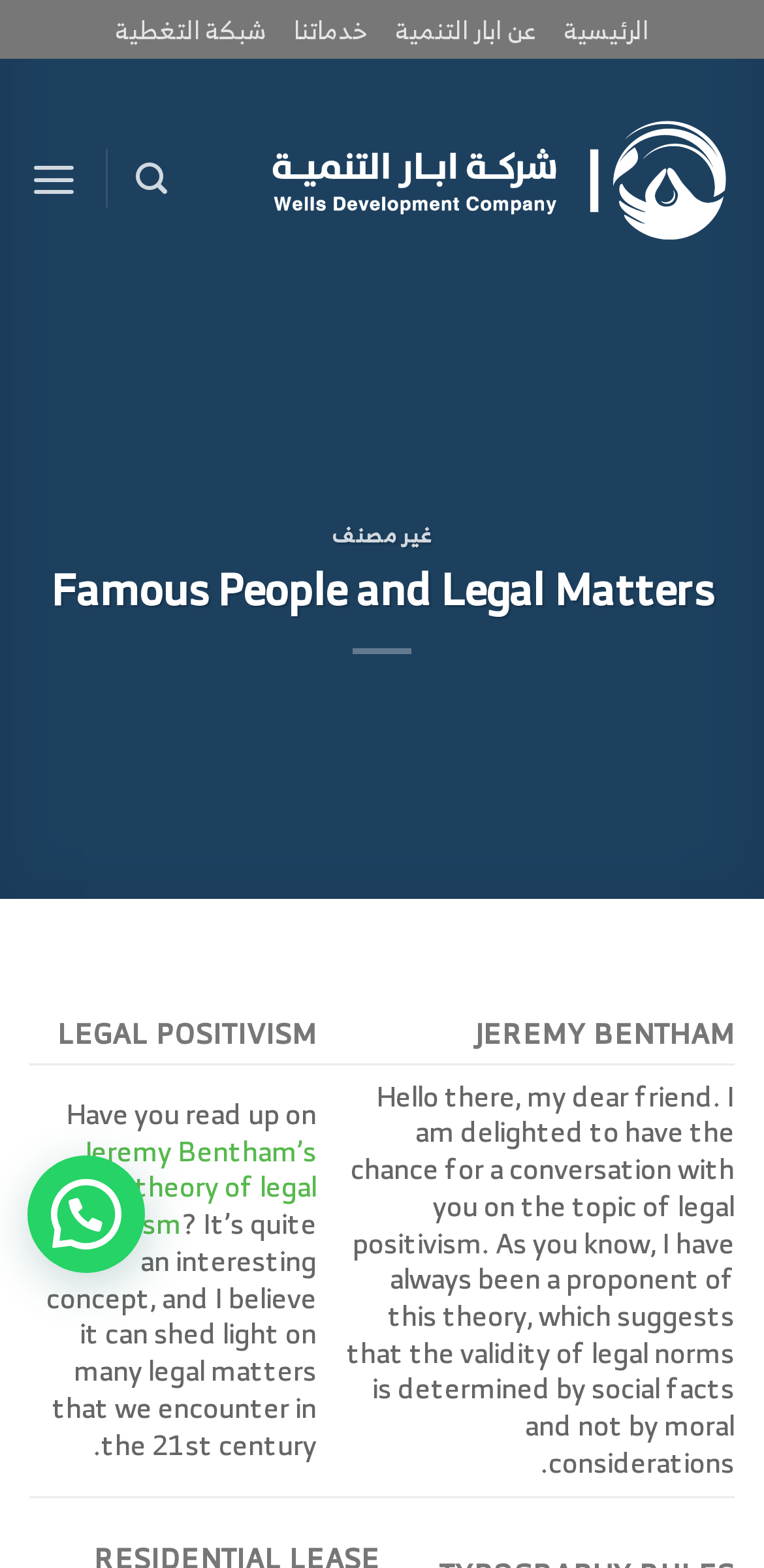Please identify the bounding box coordinates of the area that needs to be clicked to follow this instruction: "expand menu".

[0.038, 0.084, 0.101, 0.145]